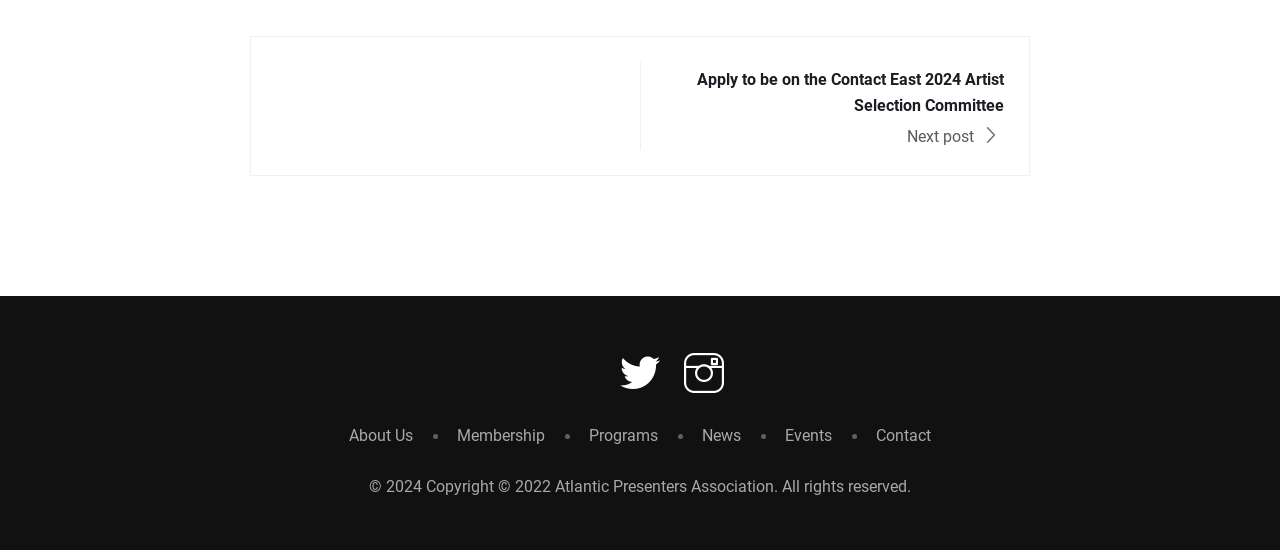Locate the bounding box coordinates of the area that needs to be clicked to fulfill the following instruction: "Go to About Us page". The coordinates should be in the format of four float numbers between 0 and 1, namely [left, top, right, bottom].

[0.273, 0.775, 0.323, 0.809]